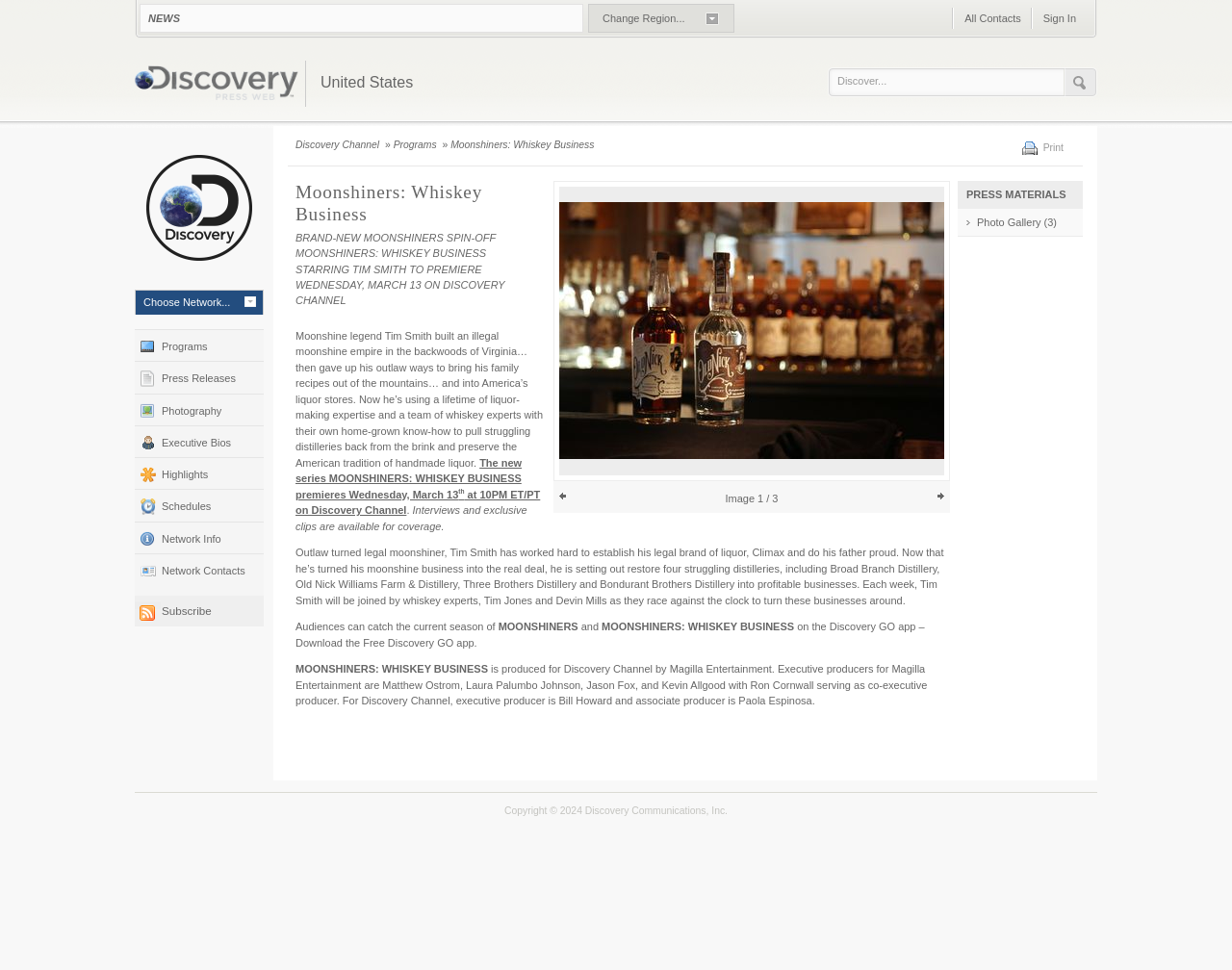Extract the top-level heading from the webpage and provide its text.

Discovery Press Web
United States